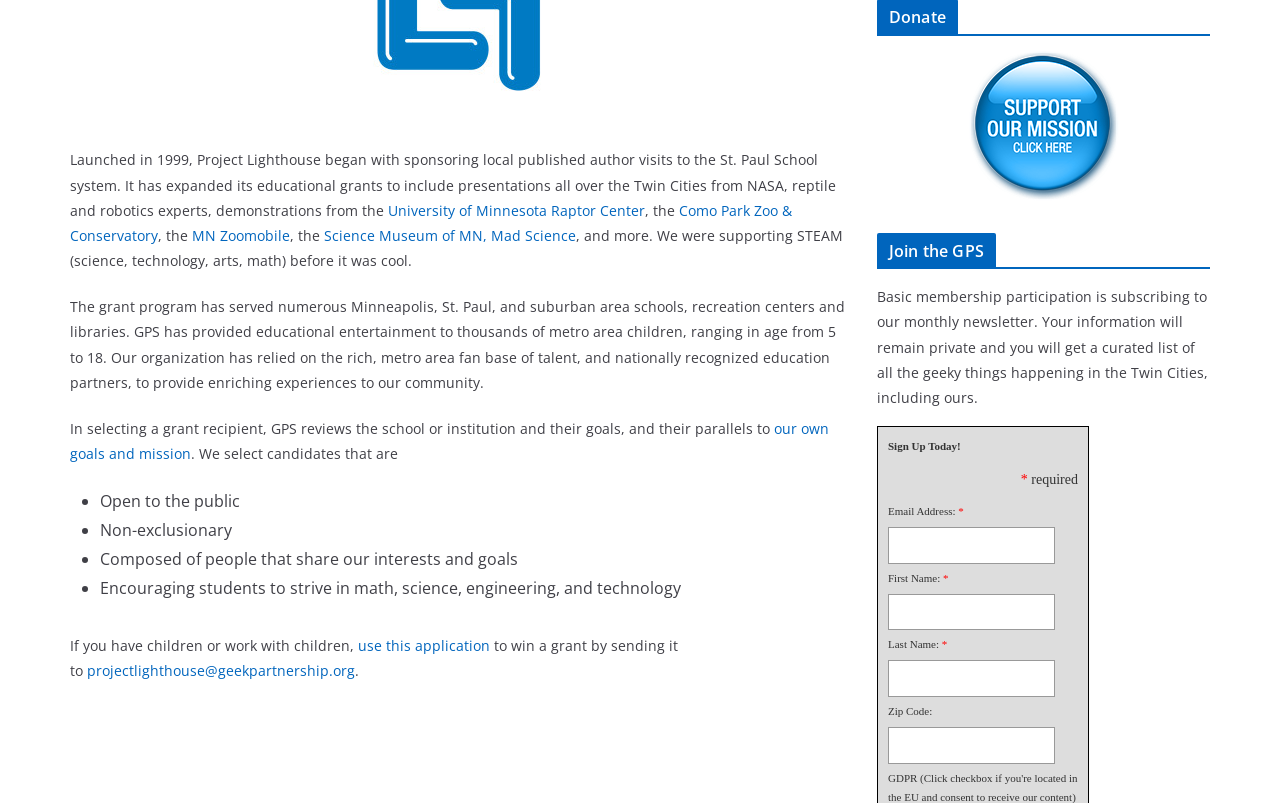Bounding box coordinates are specified in the format (top-left x, top-left y, bottom-right x, bottom-right y). All values are floating point numbers bounded between 0 and 1. Please provide the bounding box coordinate of the region this sentence describes: Science Museum of MN,

[0.253, 0.281, 0.38, 0.305]